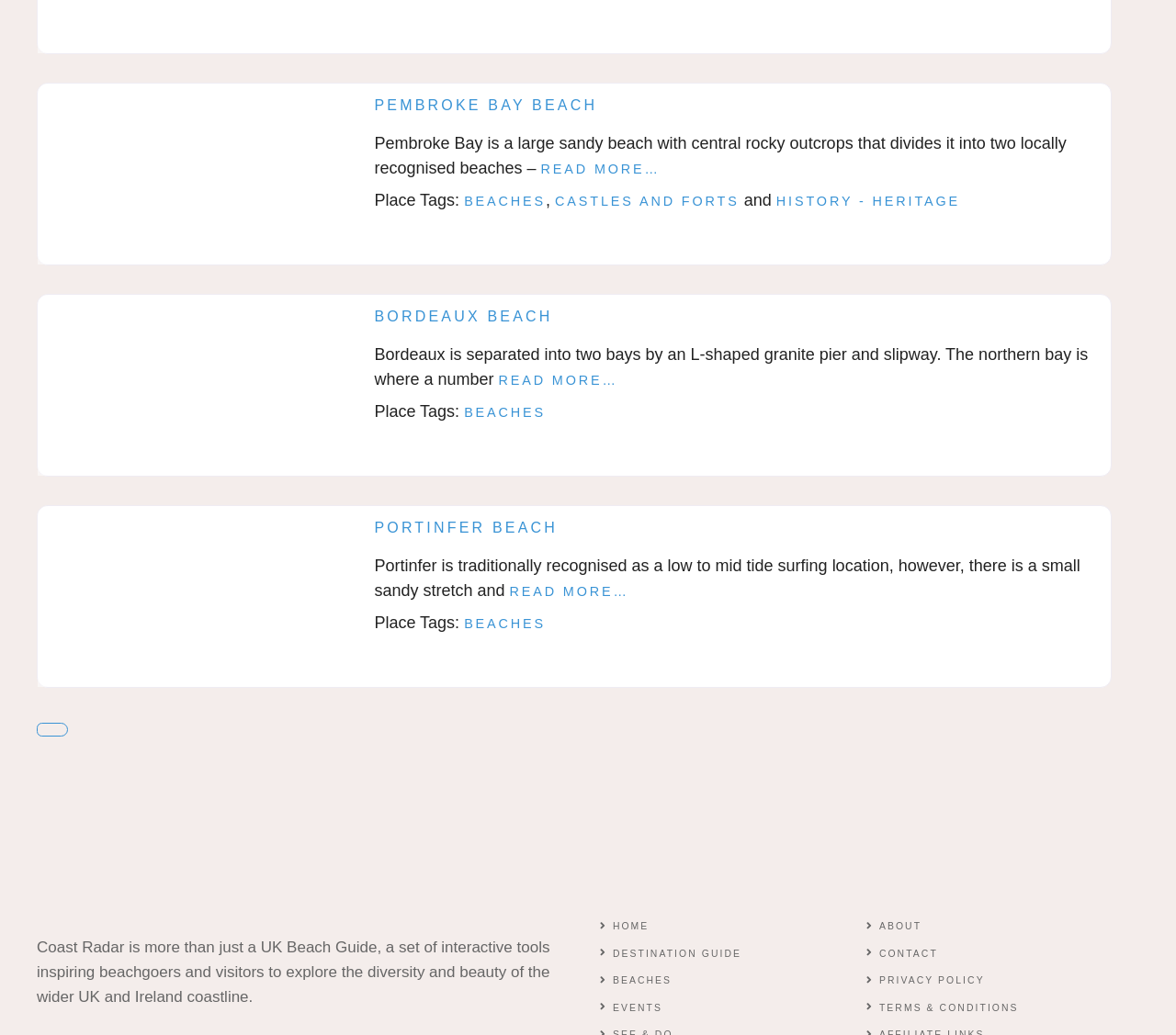Use a single word or phrase to answer the question:
How many beaches are listed on this webpage?

3